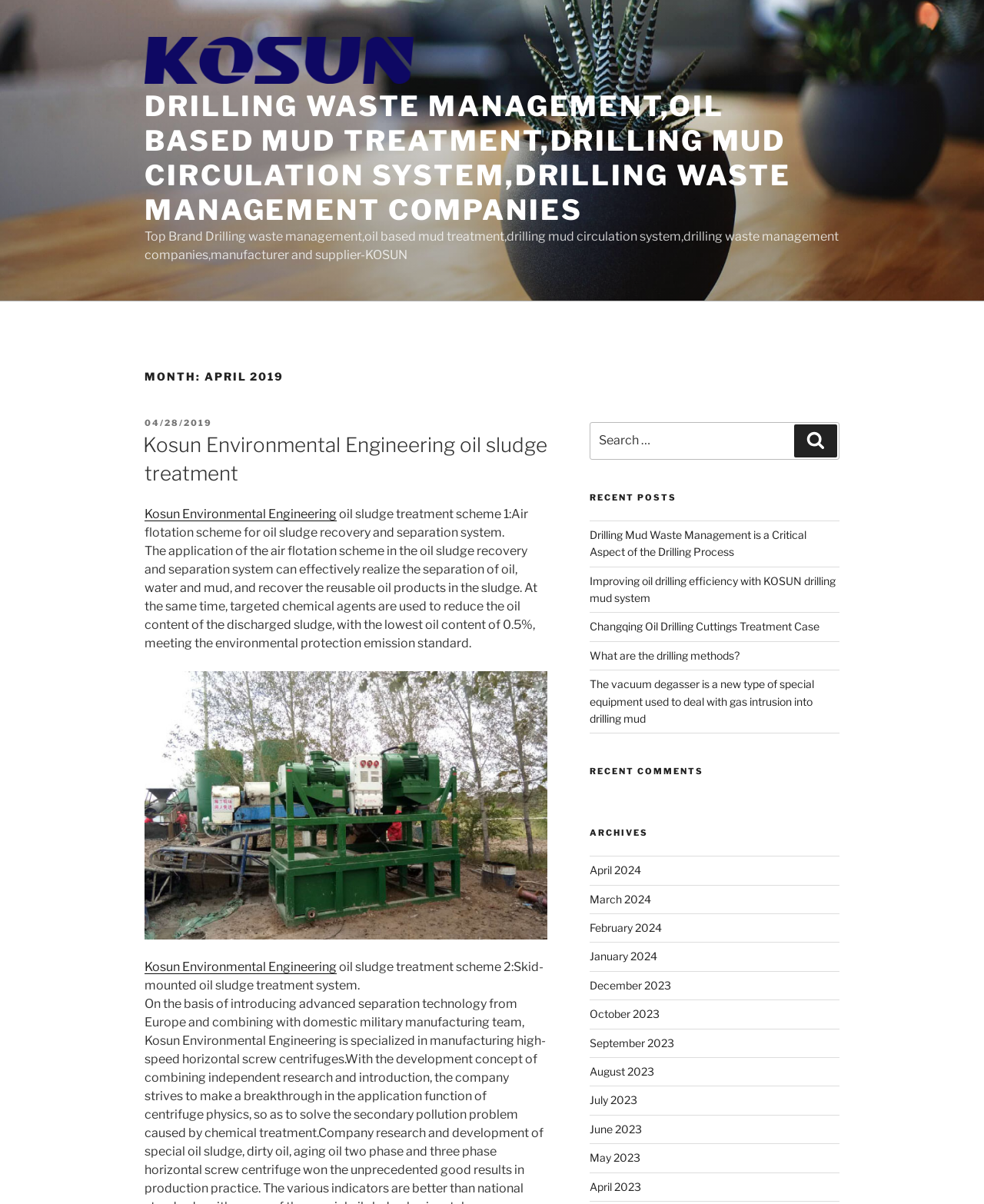Show the bounding box coordinates of the element that should be clicked to complete the task: "Read the post about Kosun Environmental Engineering oil sludge treatment".

[0.147, 0.358, 0.556, 0.405]